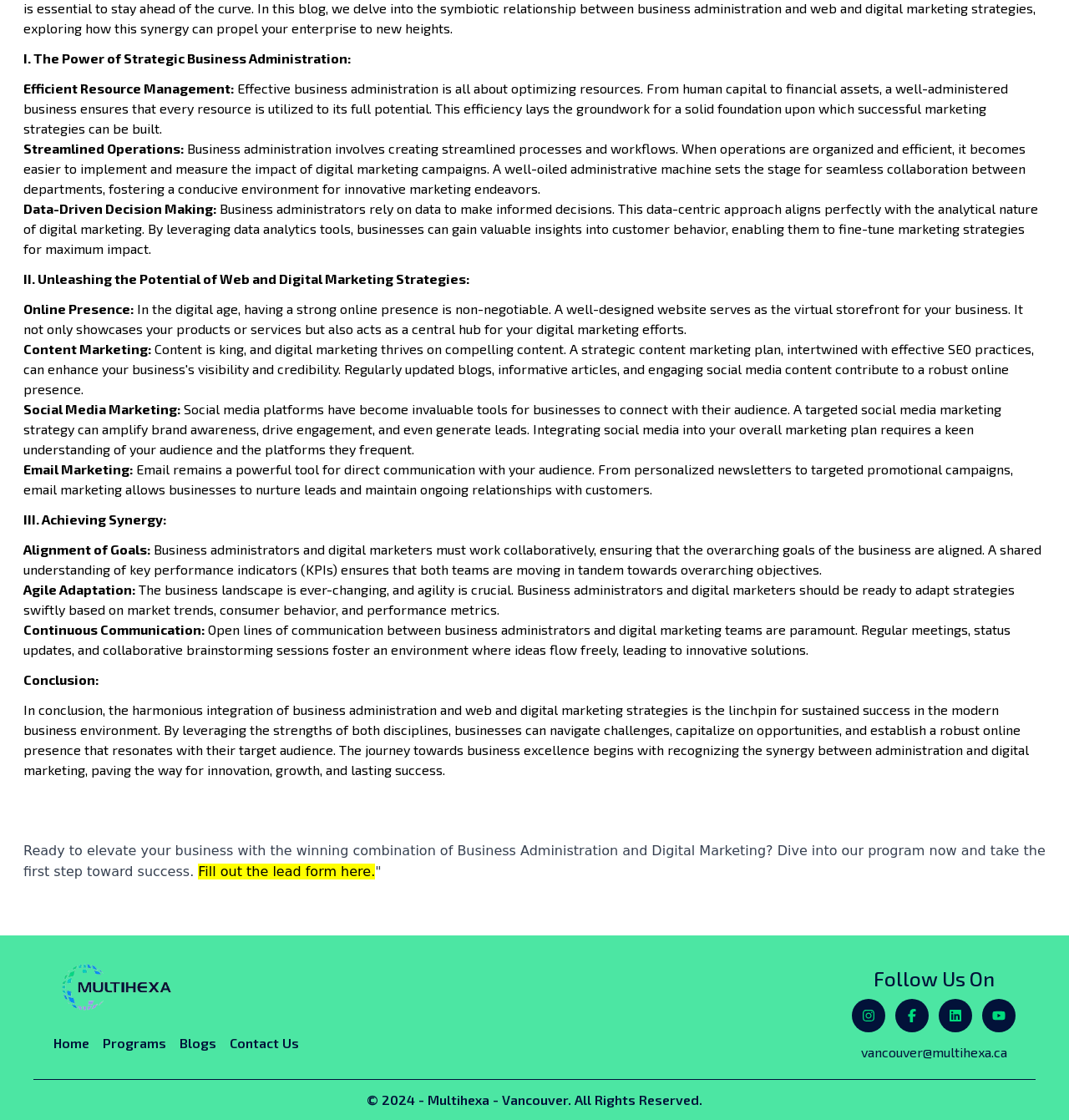Based on what you see in the screenshot, provide a thorough answer to this question: What is the call-to-action at the end of the webpage?

The webpage concludes with a call-to-action, encouraging readers to 'dive into the program now and take the first step toward success' by filling out the lead form, which is a clear indication of the next step the reader should take.